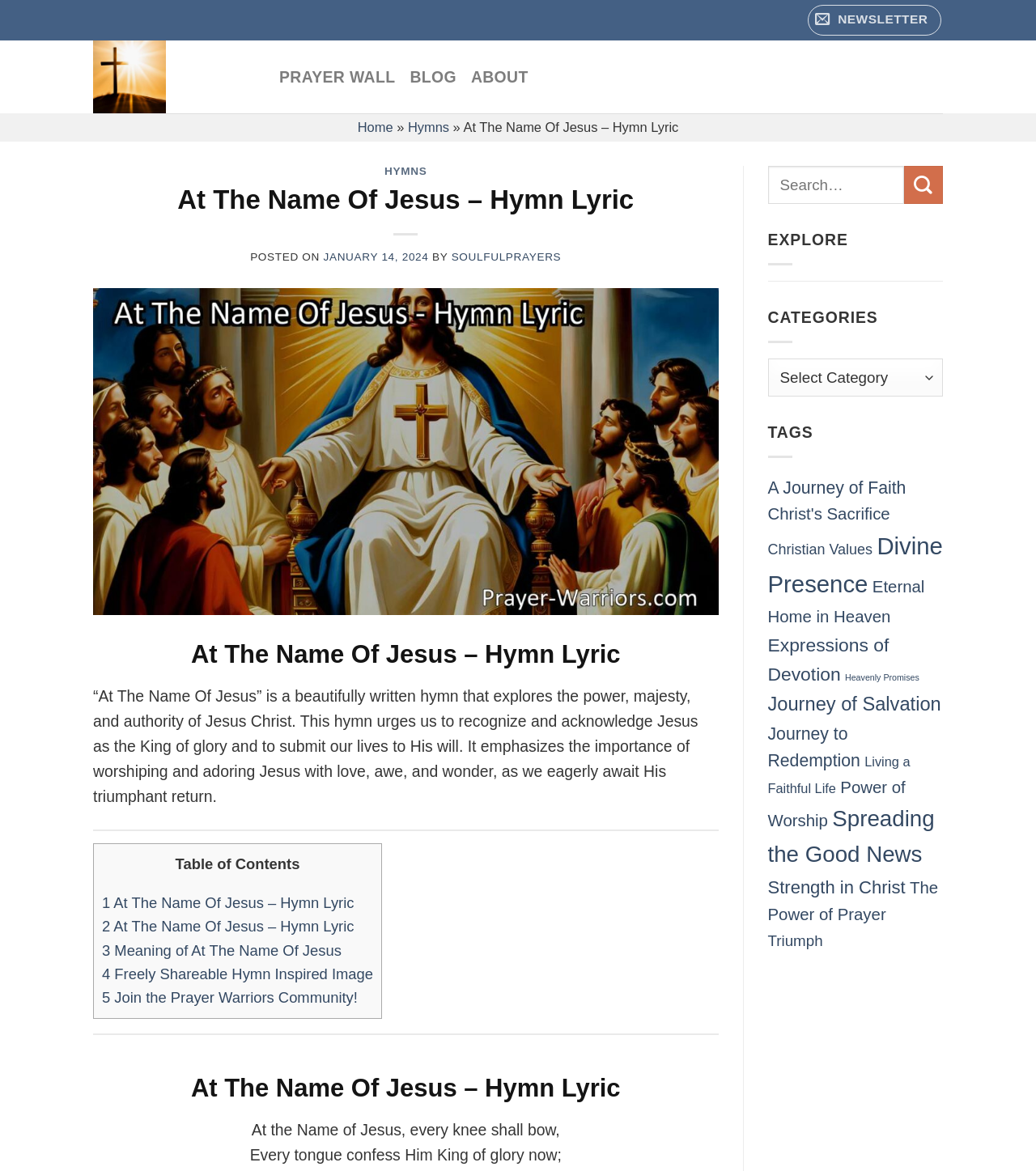Describe all the visual and textual components of the webpage comprehensively.

This webpage is about a hymn called "At The Name Of Jesus" and its lyrics. At the top of the page, there are several links, including "NEWSLETTER", "Prayer Warriors", "PRAYER WALL", "BLOG", and "ABOUT". Below these links, there is a navigation section with breadcrumbs, showing the current page's location within the website.

The main content of the page is divided into two sections. On the left side, there is a header section with the title "At The Name Of Jesus – Hymn Lyric" and a brief description of the hymn. Below this, there is a table of contents with links to different sections of the page.

On the right side, there is a complementary section with a search bar, a list of categories, and a list of tags. The categories and tags are presented as links, with the number of items in each category or tag in parentheses.

The main content of the page is a hymn lyric, which is divided into several sections. Each section has a heading, and the lyrics are presented in a poetic format. There are also several links and images throughout the page, including a link to a prayer wall and an image of a prayer warrior.

At the bottom of the page, there is a link to go back to the top of the page. Overall, the page has a simple and clean design, with a focus on presenting the hymn lyrics and related information in a clear and organized manner.